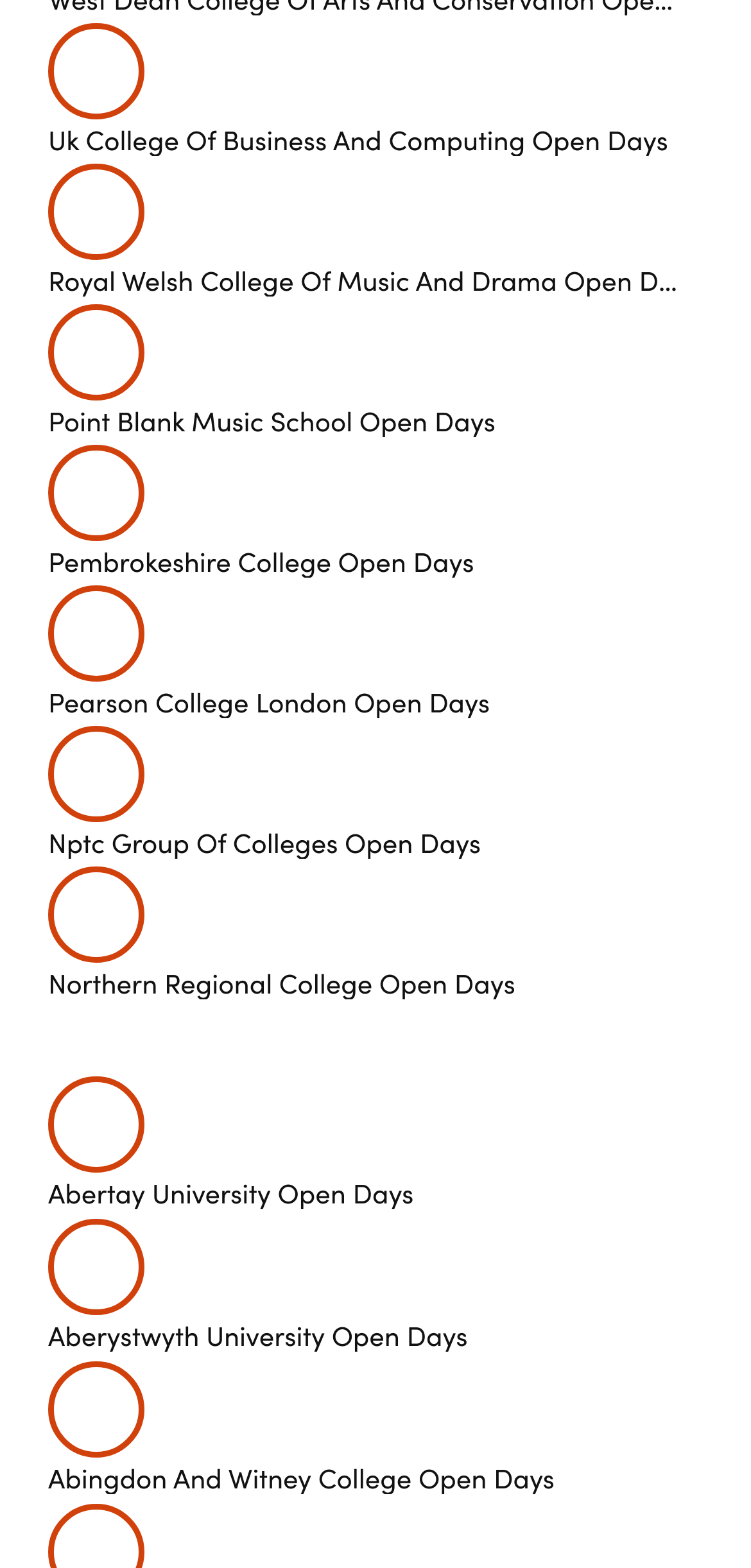Locate the coordinates of the bounding box for the clickable region that fulfills this instruction: "Find open days university".

[0.064, 0.686, 0.21, 0.748]